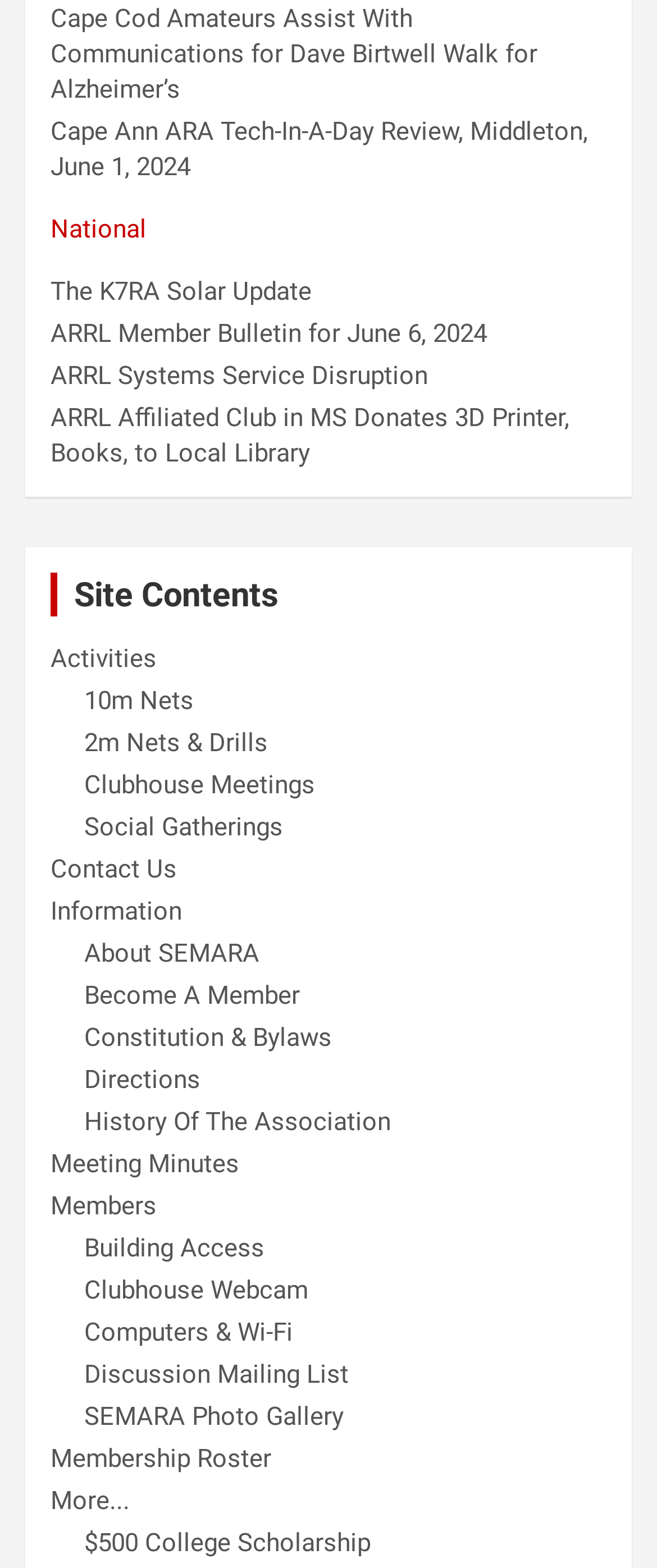Given the element description Computers & Wi-Fi, predict the bounding box coordinates for the UI element in the webpage screenshot. The format should be (top-left x, top-left y, bottom-right x, bottom-right y), and the values should be between 0 and 1.

[0.128, 0.84, 0.446, 0.859]